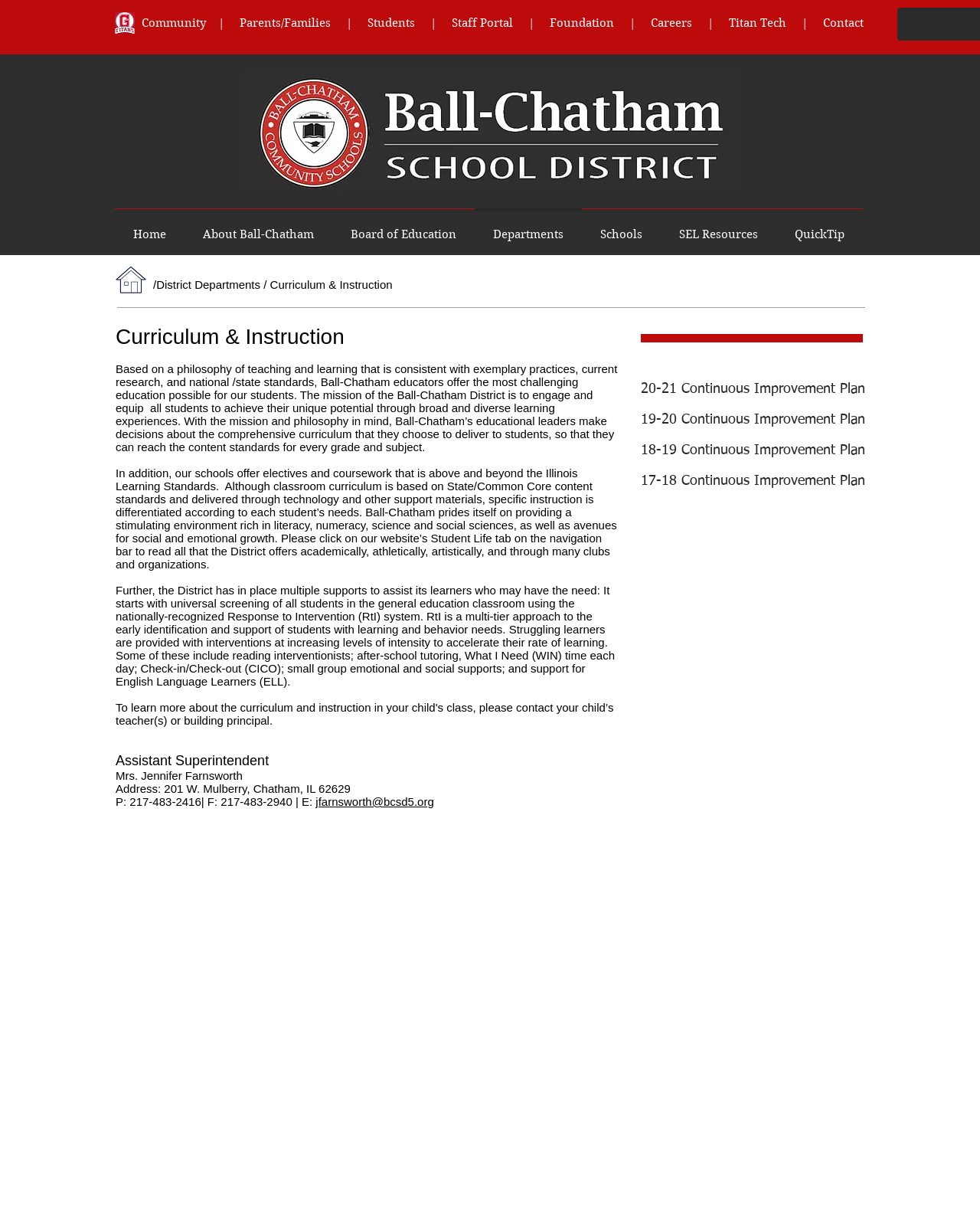Identify the bounding box coordinates of the region I need to click to complete this instruction: "Navigate to the About Ball-Chatham page".

[0.188, 0.171, 0.339, 0.202]